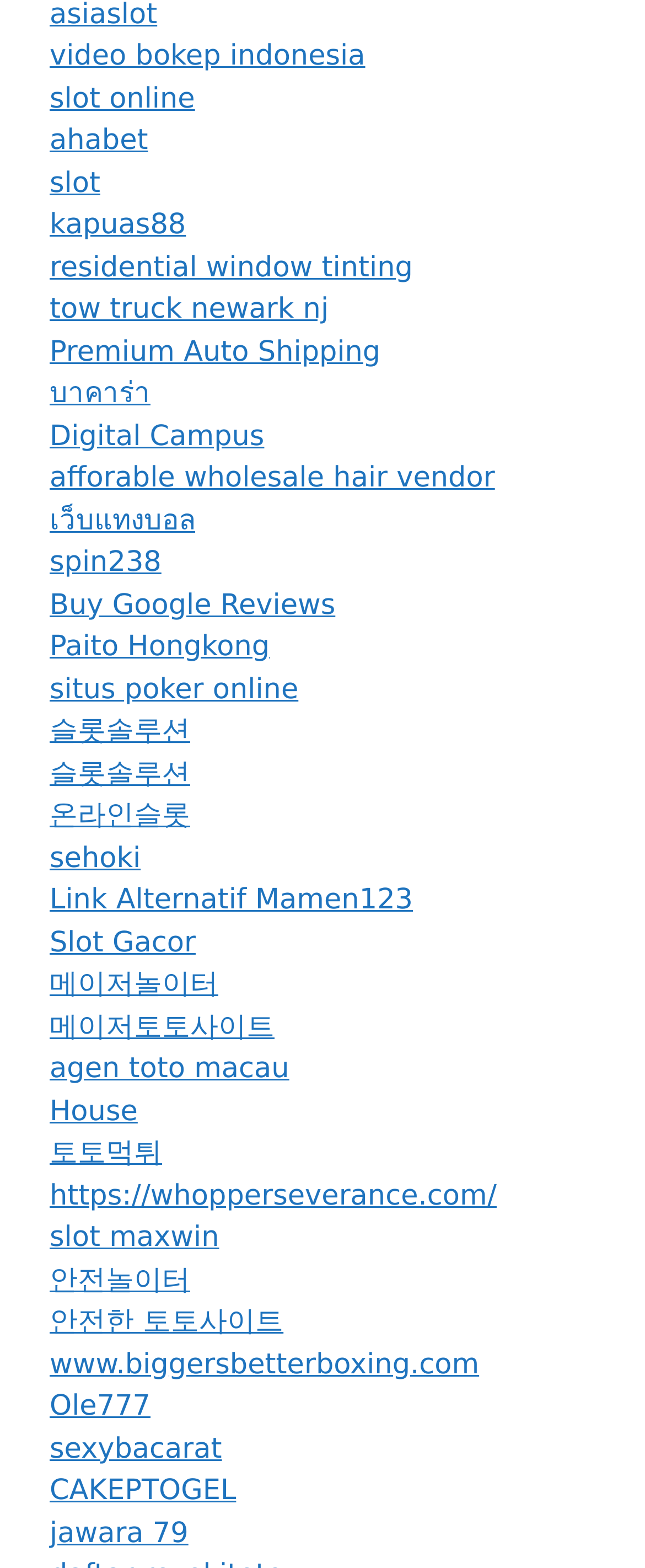Please mark the bounding box coordinates of the area that should be clicked to carry out the instruction: "Click on video bokep indonesia link".

[0.077, 0.025, 0.566, 0.047]